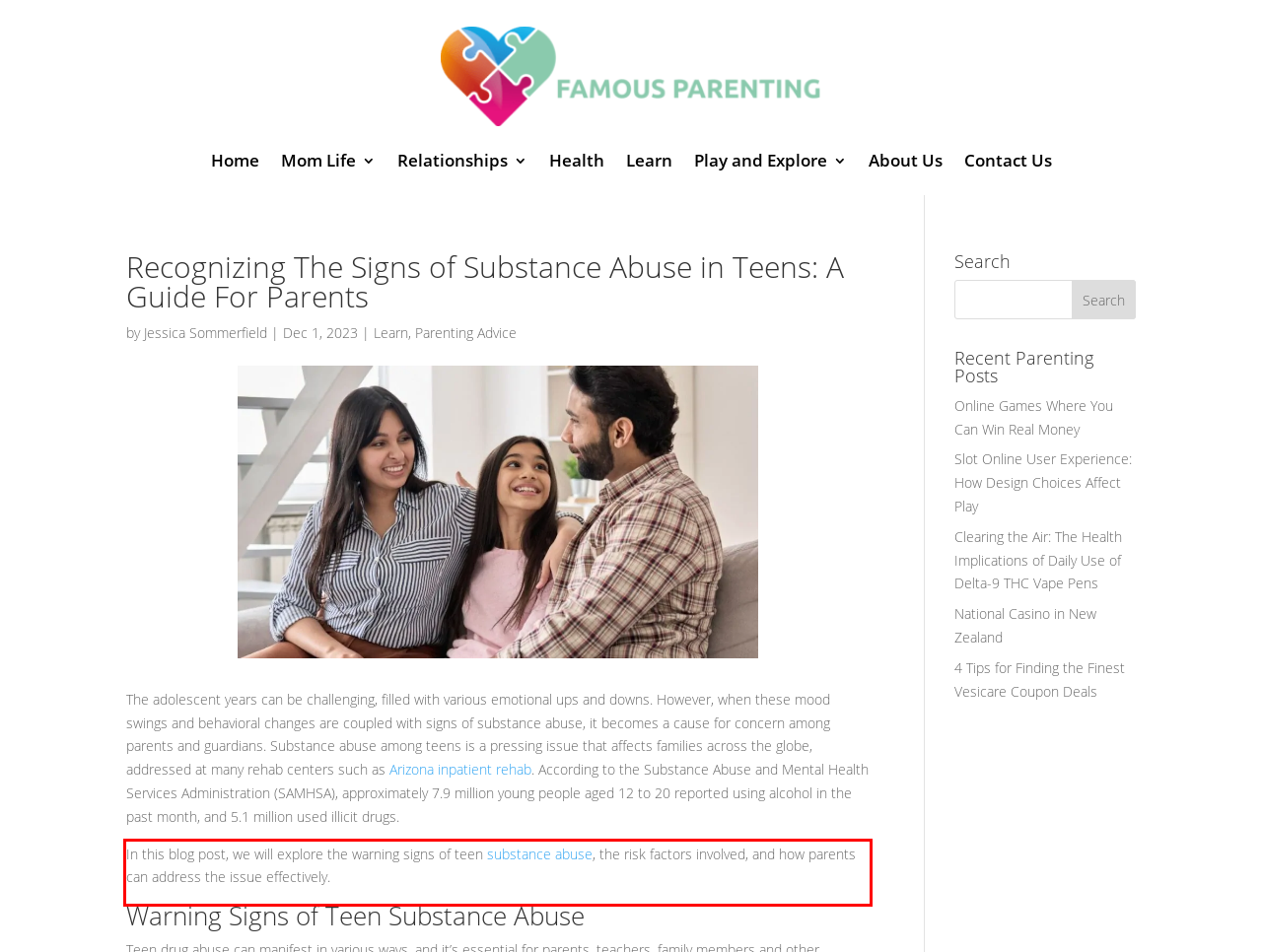View the screenshot of the webpage and identify the UI element surrounded by a red bounding box. Extract the text contained within this red bounding box.

In this blog post, we will explore the warning signs of teen substance abuse, the risk factors involved, and how parents can address the issue effectively.